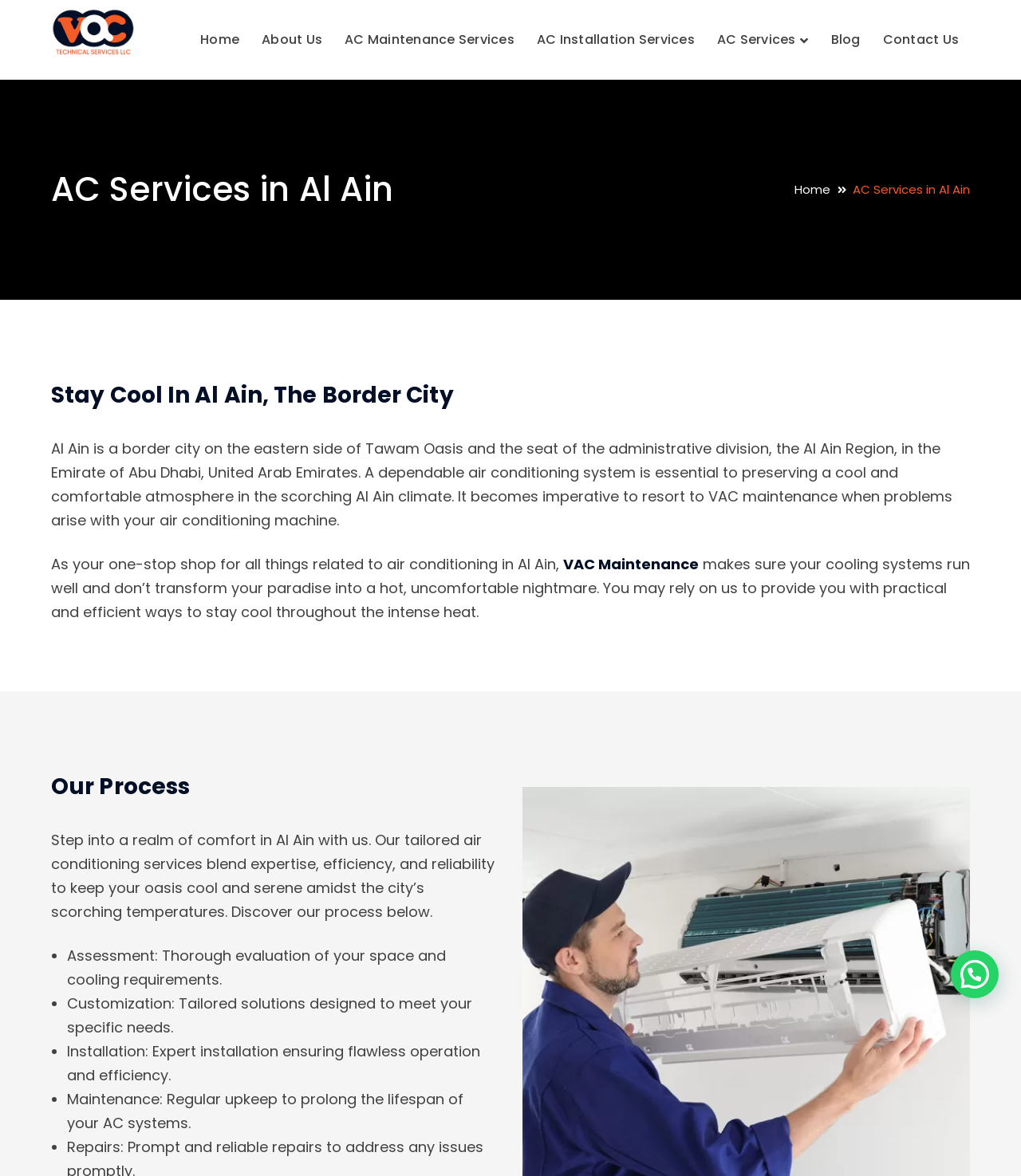Consider the image and give a detailed and elaborate answer to the question: 
What is the purpose of VAC maintenance?

According to the webpage, VAC maintenance ensures that cooling systems run well and don't transform the paradise into a hot, uncomfortable nightmare, providing practical and efficient ways to stay cool throughout the intense heat.